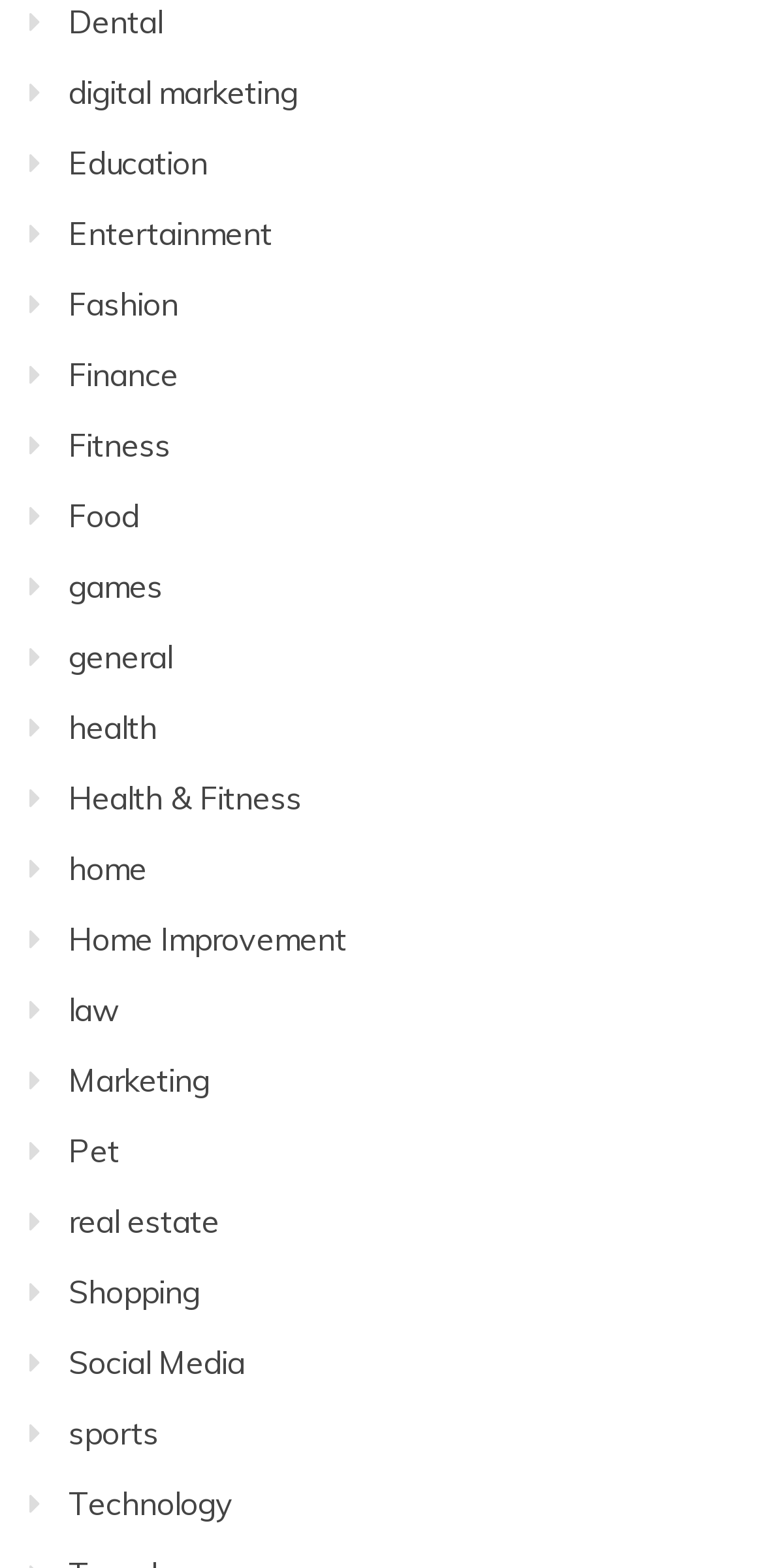Provide your answer in one word or a succinct phrase for the question: 
What is the last category on the webpage?

Technology